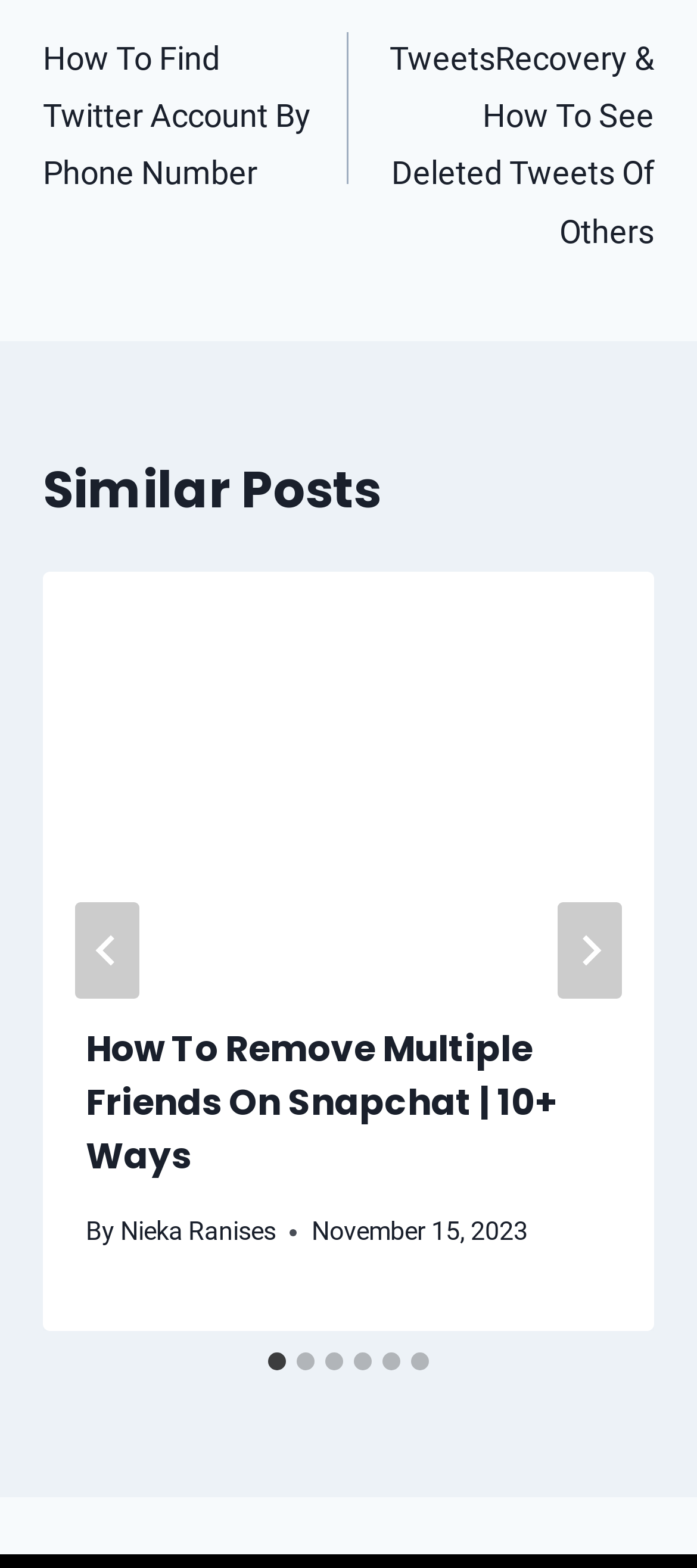By analyzing the image, answer the following question with a detailed response: How many slides are there in total?

I counted the number of tabs in the tablist element, which are labeled as 'Go to slide 1', 'Go to slide 2', ..., 'Go to slide 6'. This indicates that there are 6 slides in total.